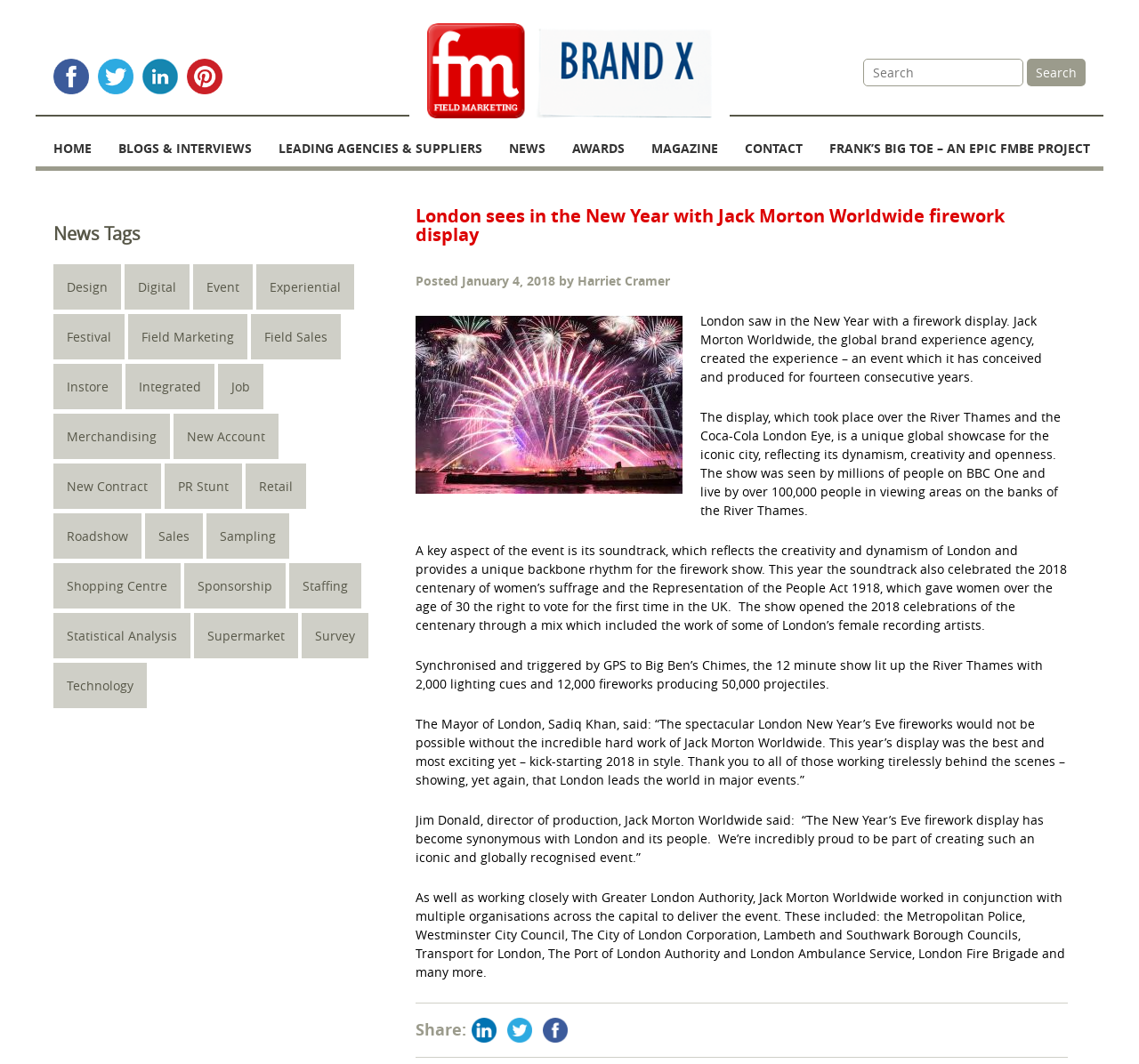Please identify the bounding box coordinates of the region to click in order to complete the task: "Visit Fieldmarketing website". The coordinates must be four float numbers between 0 and 1, specified as [left, top, right, bottom].

[0.359, 0.021, 0.641, 0.116]